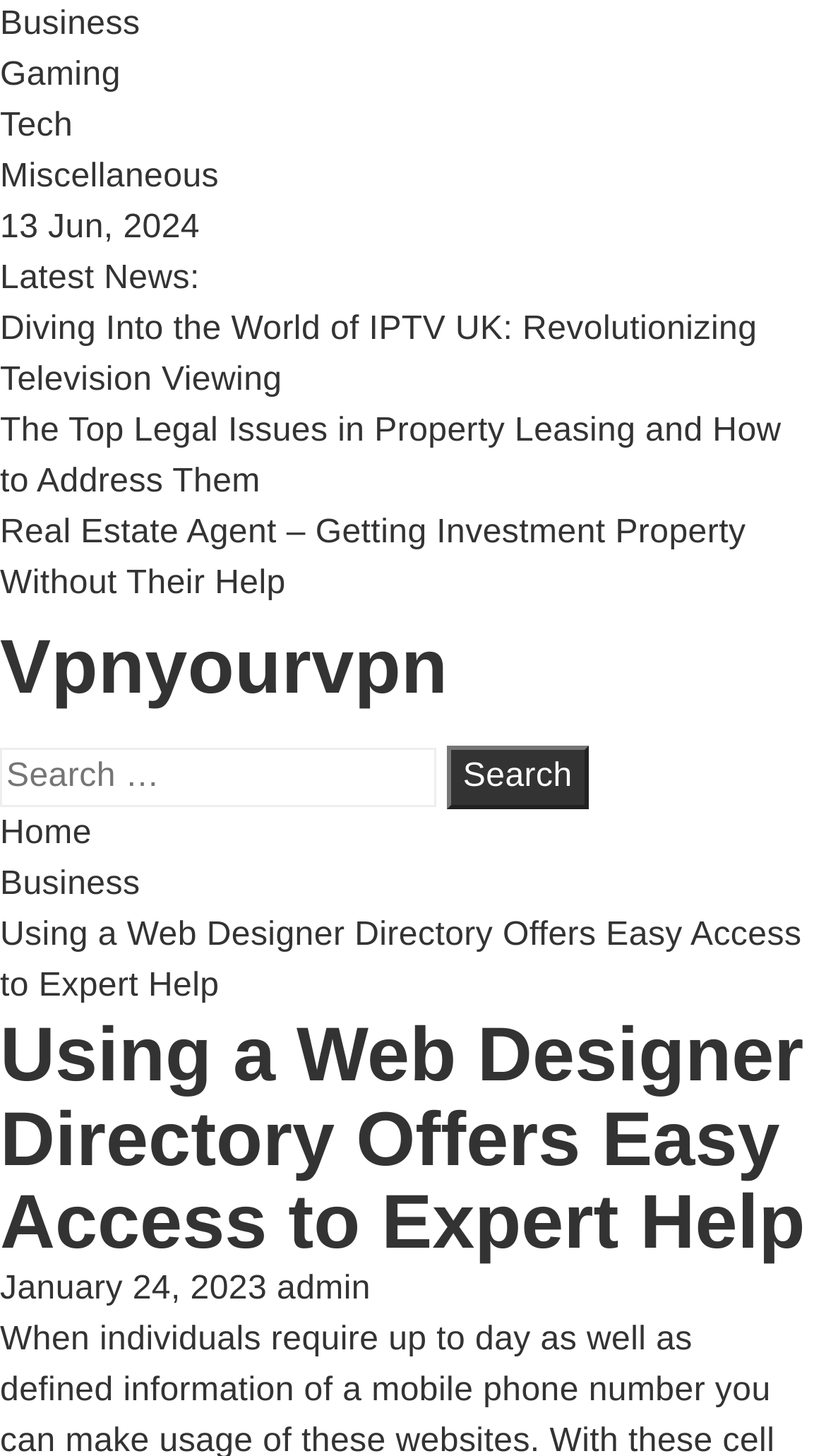Please identify the bounding box coordinates of the element's region that I should click in order to complete the following instruction: "Go to Home". The bounding box coordinates consist of four float numbers between 0 and 1, i.e., [left, top, right, bottom].

[0.0, 0.56, 0.111, 0.585]